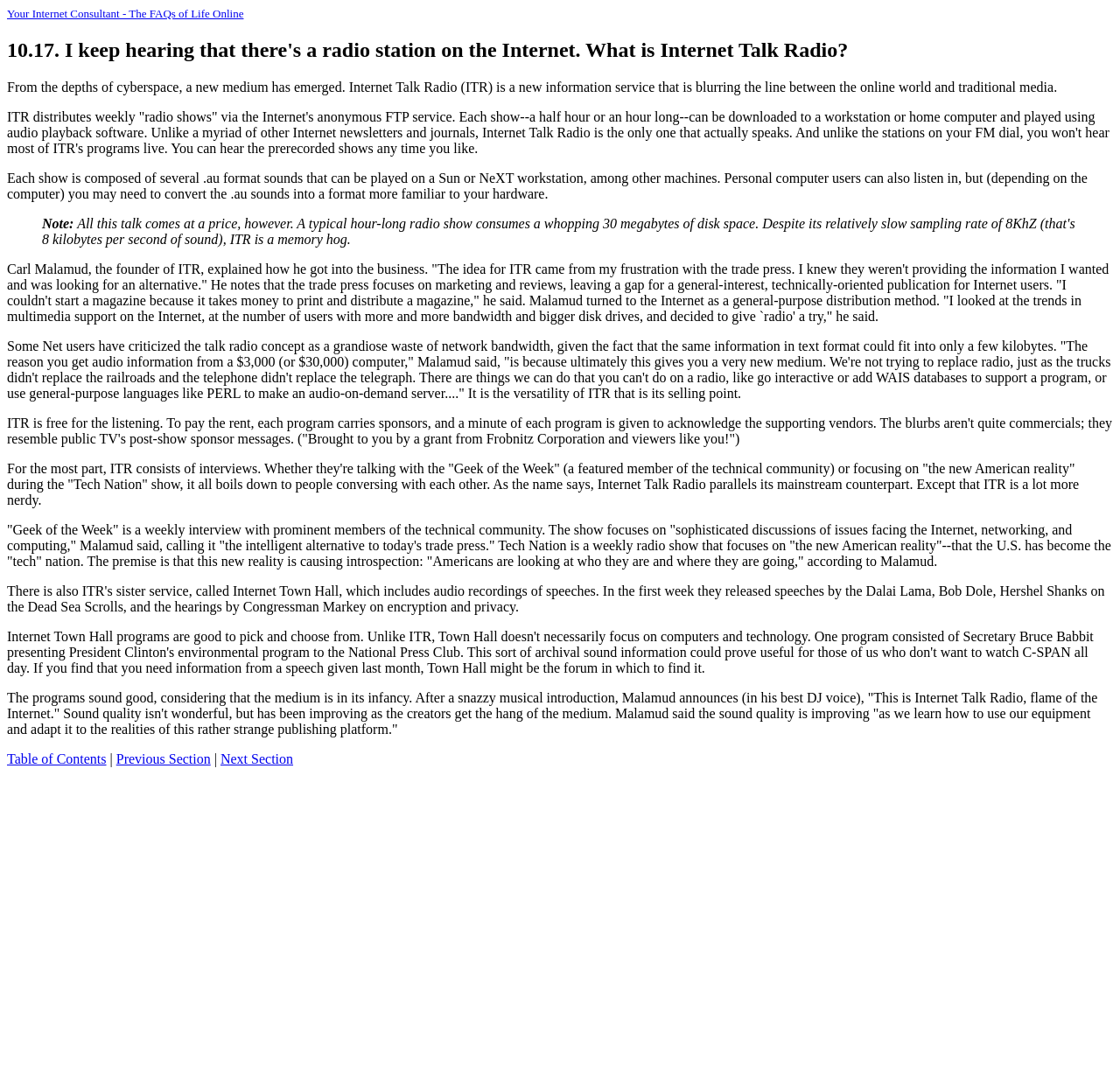What is the 'Geek of the Week' show about?
Please craft a detailed and exhaustive response to the question.

The 'Geek of the Week' show is a weekly interview with prominent members of the technical community, focusing on sophisticated discussions of issues facing the Internet, networking, and computing.